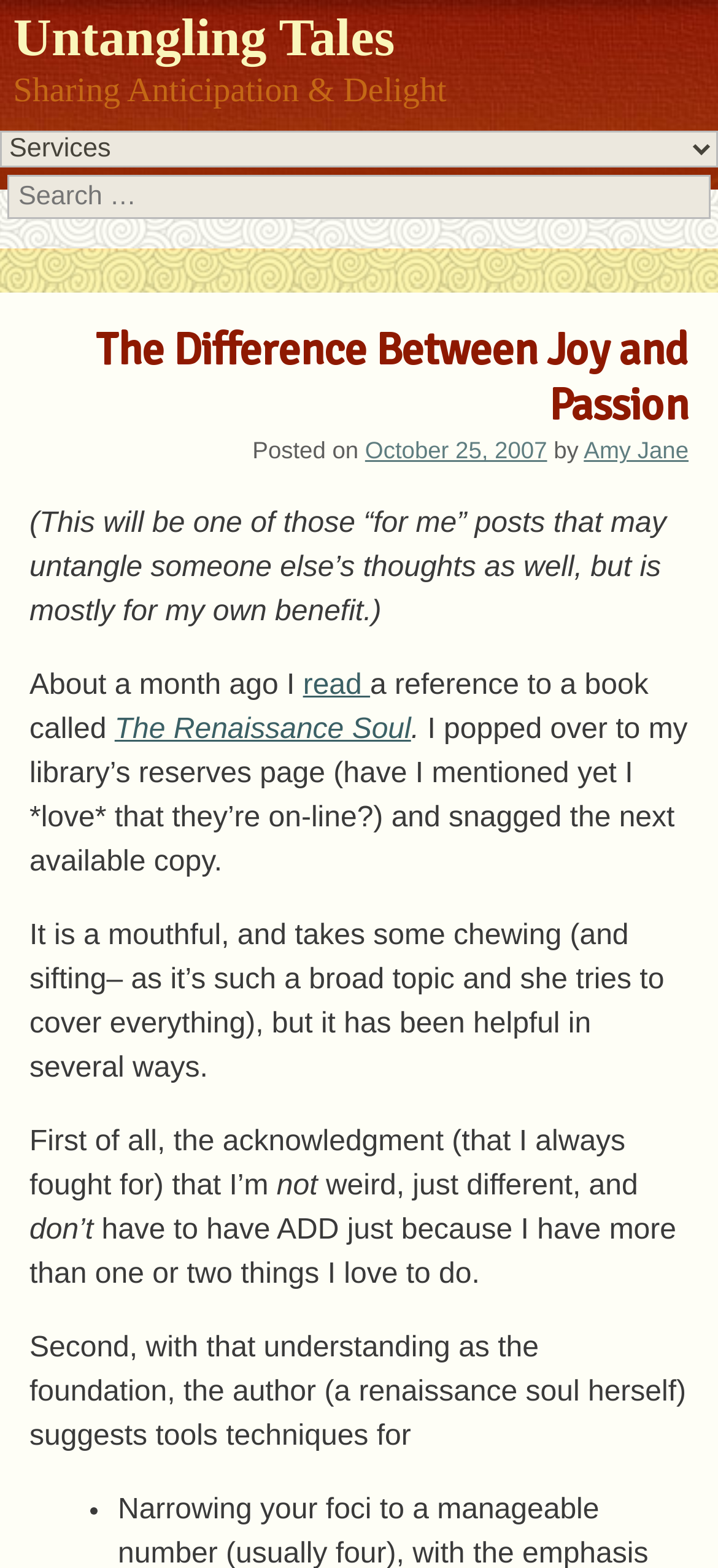What is the title of the book mentioned in the post?
Offer a detailed and exhaustive answer to the question.

I found the title of the book by looking at the link 'The Renaissance Soul' which is mentioned in the post as a book the author read.